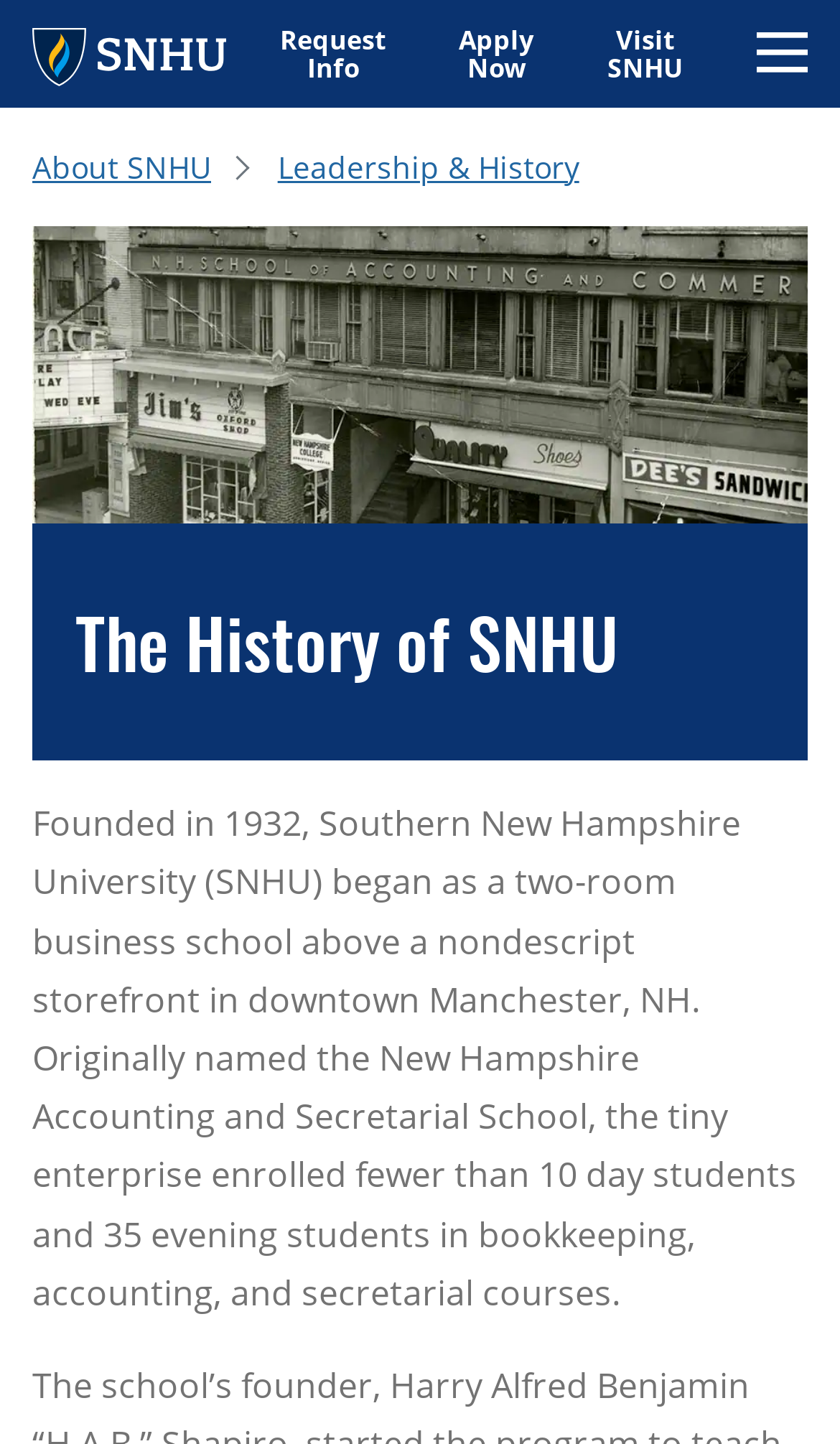Using the information from the screenshot, answer the following question thoroughly:
What is the location of the original storefront?

I found the answer by reading the static text that describes the history of the university, which states 'above a nondescript storefront in downtown Manchester, NH'.